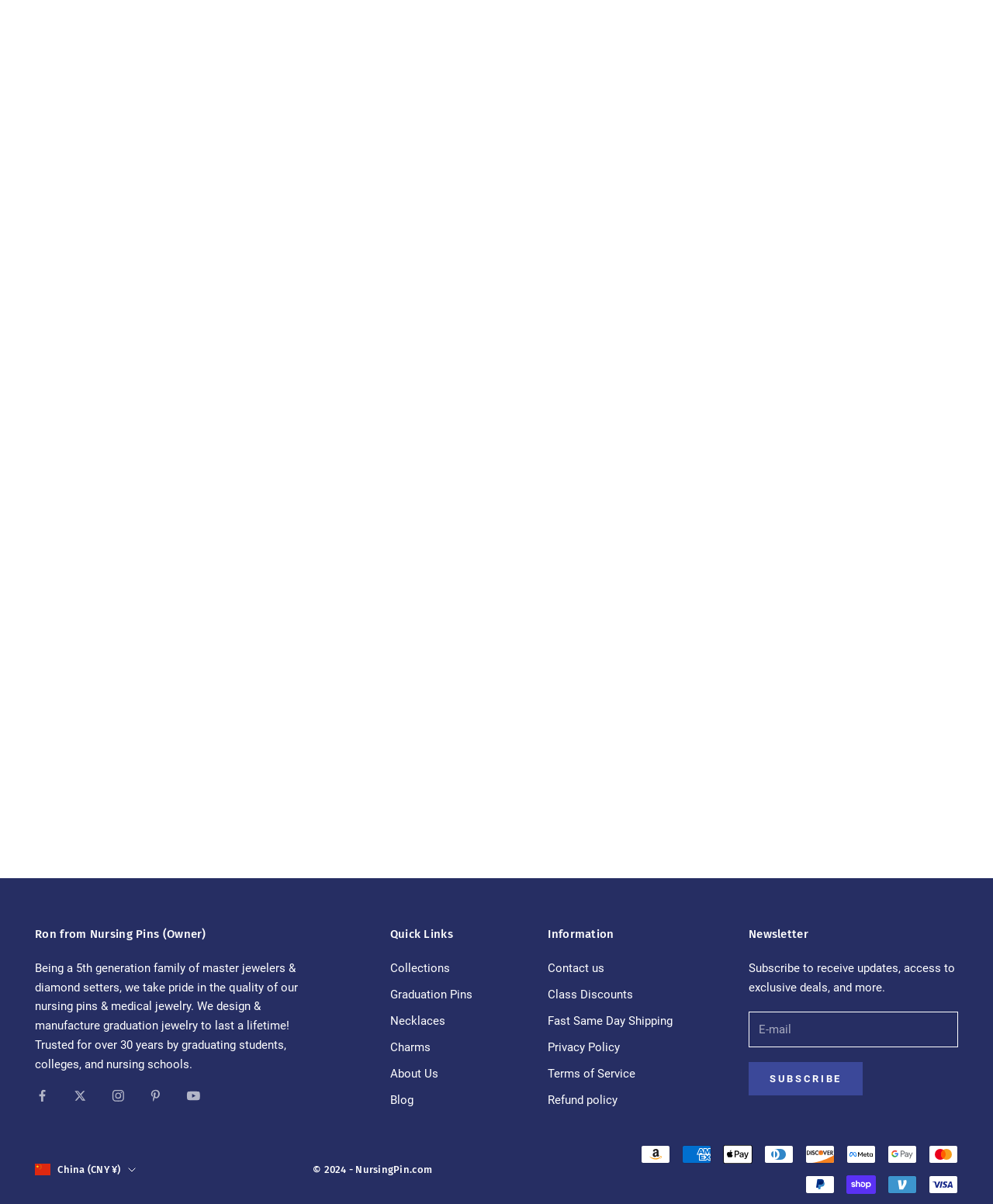Please pinpoint the bounding box coordinates for the region I should click to adhere to this instruction: "Contact us".

[0.552, 0.798, 0.609, 0.81]